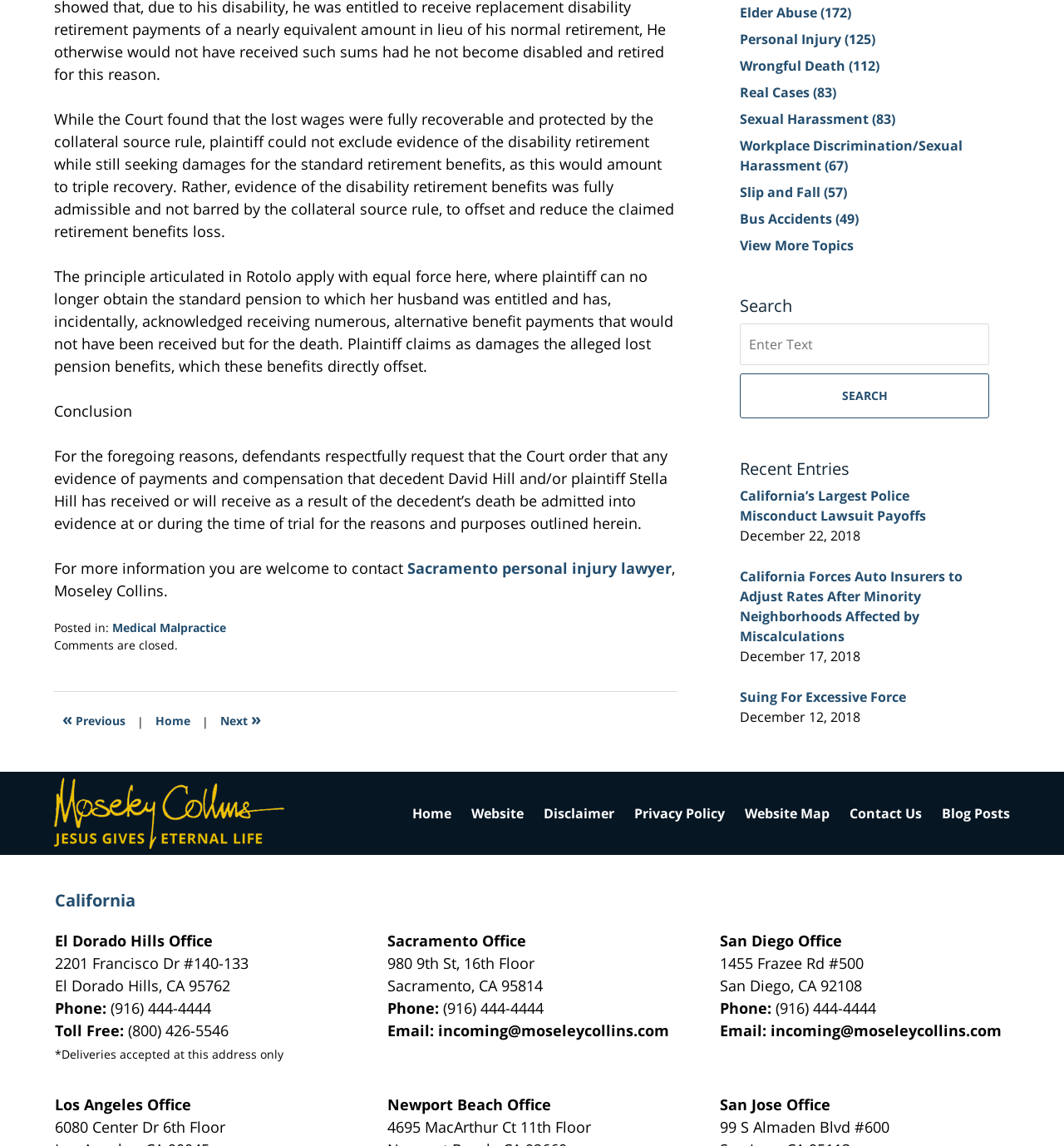What is the phone number of the Sacramento office?
Please answer the question with a detailed response using the information from the screenshot.

I found the answer by examining the text content of the webpage, specifically the 'Sacramento Office' section, which mentions the phone number '(916) 444-4444'.